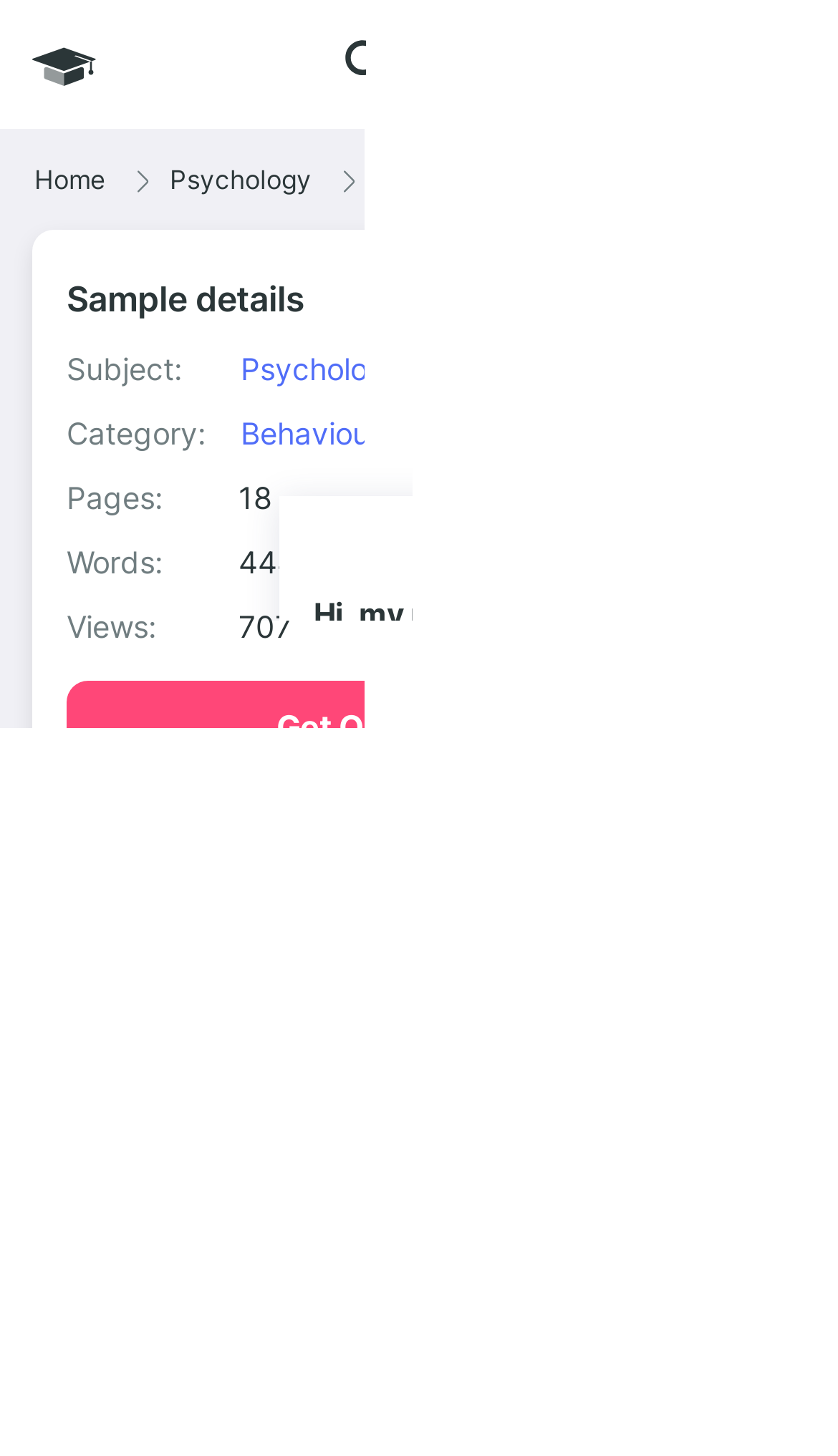From the webpage screenshot, predict the bounding box coordinates (top-left x, top-left y, bottom-right x, bottom-right y) for the UI element described here: cookie policy

[0.429, 0.91, 0.872, 0.956]